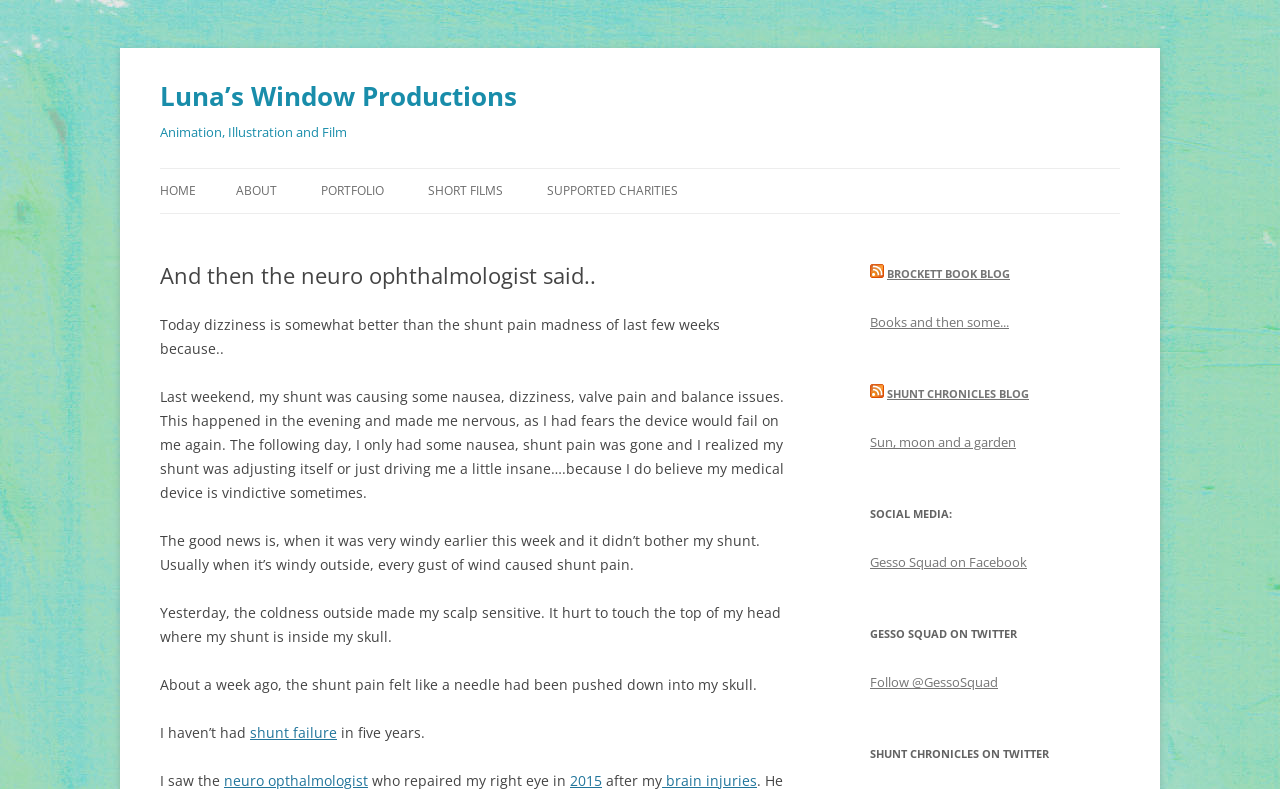Could you determine the bounding box coordinates of the clickable element to complete the instruction: "Follow @GessoSquad on Twitter"? Provide the coordinates as four float numbers between 0 and 1, i.e., [left, top, right, bottom].

[0.68, 0.853, 0.78, 0.876]